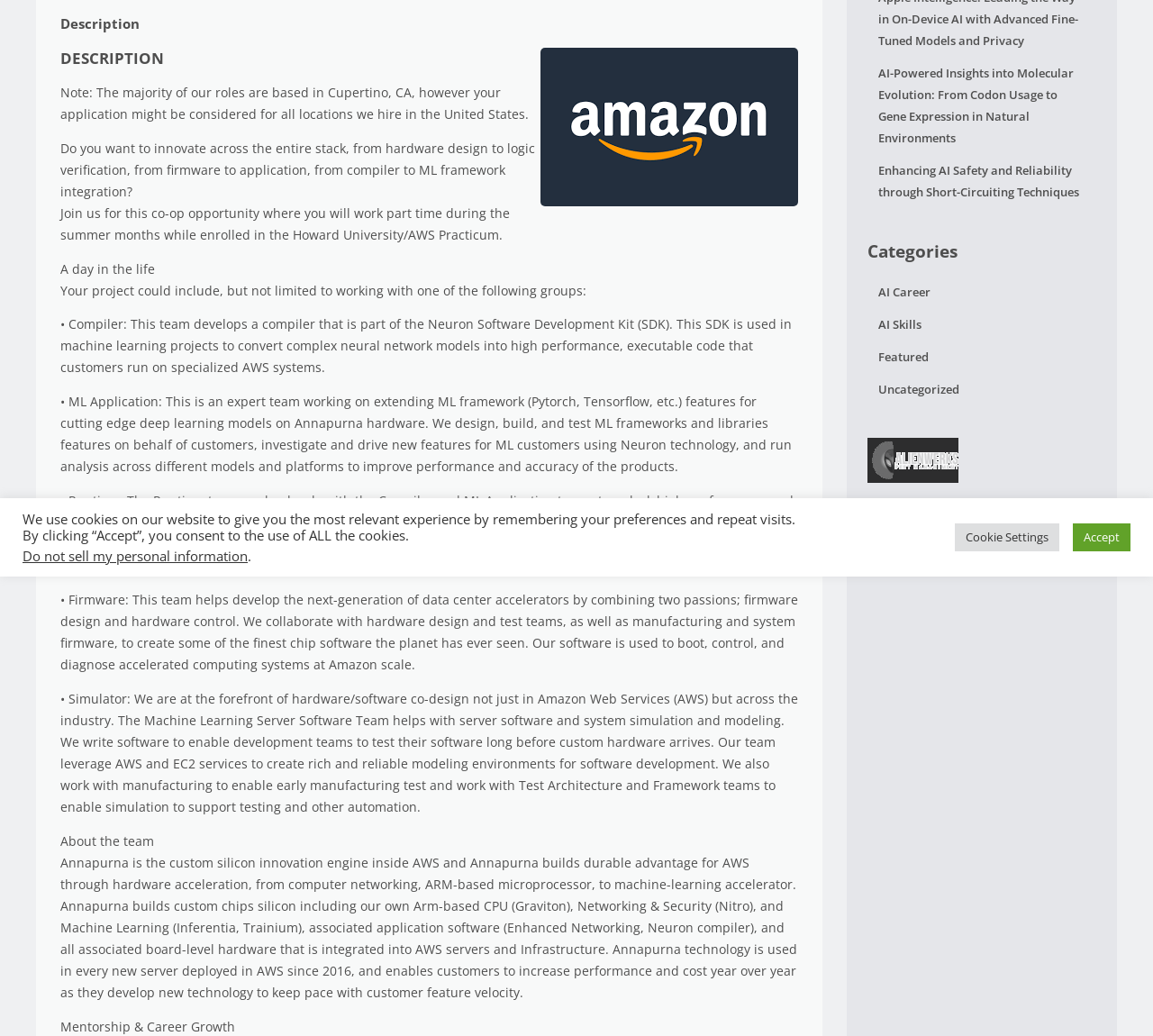Determine the bounding box coordinates for the HTML element mentioned in the following description: "AI Skills". The coordinates should be a list of four floats ranging from 0 to 1, represented as [left, top, right, bottom].

[0.752, 0.298, 0.951, 0.33]